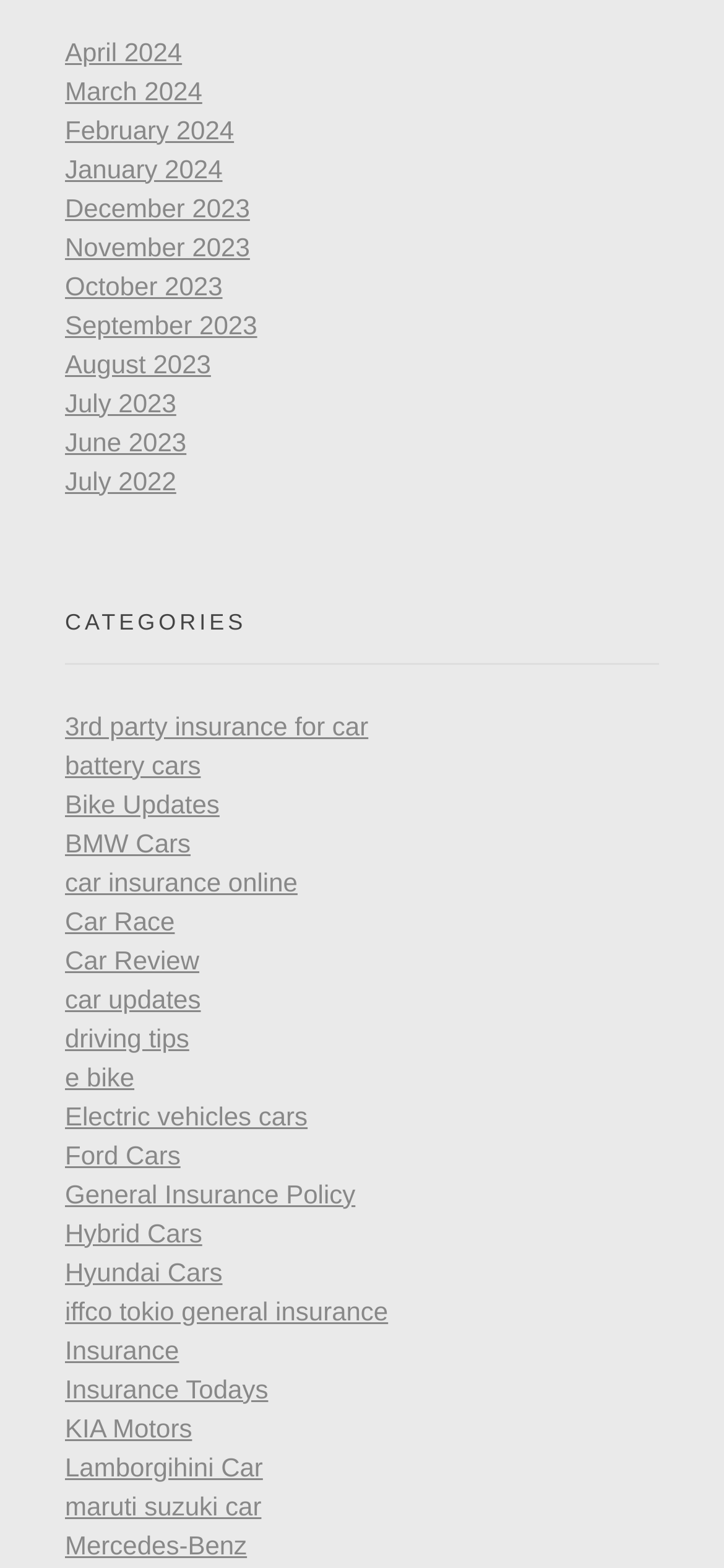Please determine the bounding box coordinates of the element to click on in order to accomplish the following task: "View January 2024". Ensure the coordinates are four float numbers ranging from 0 to 1, i.e., [left, top, right, bottom].

[0.09, 0.098, 0.307, 0.117]